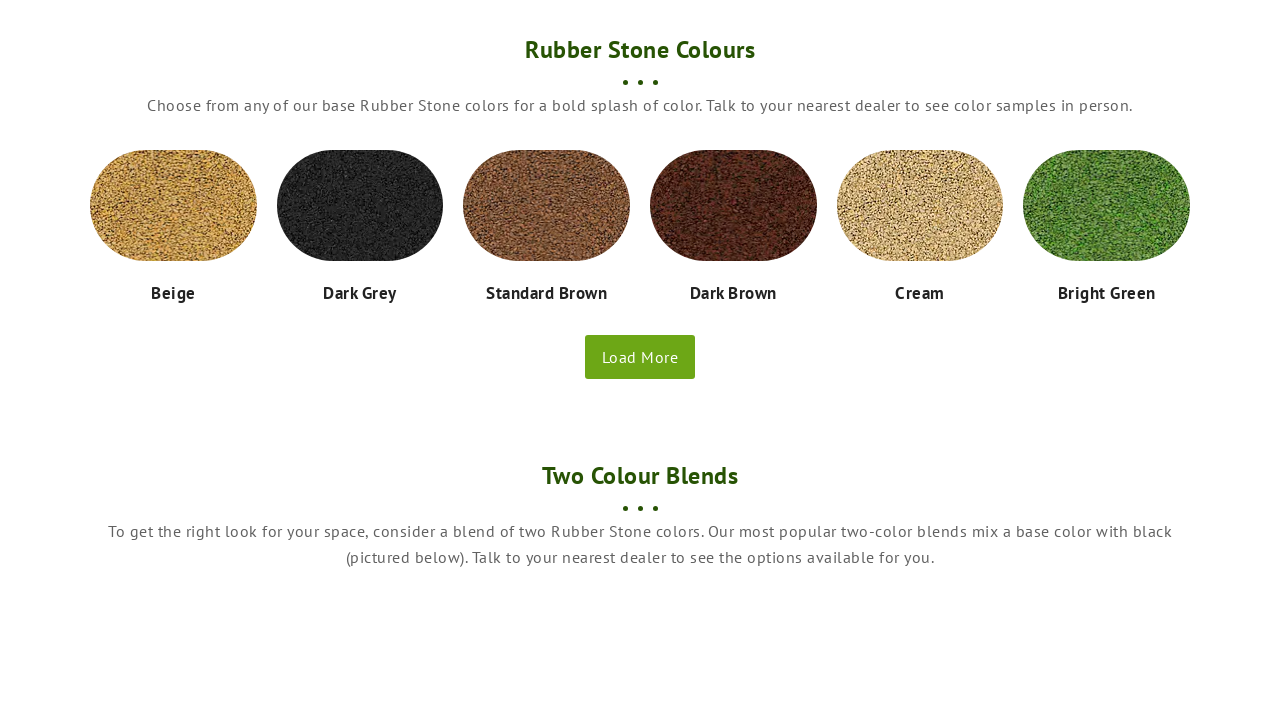How many Rubber Stone colors are shown initially?
Please answer the question with a single word or phrase, referencing the image.

6